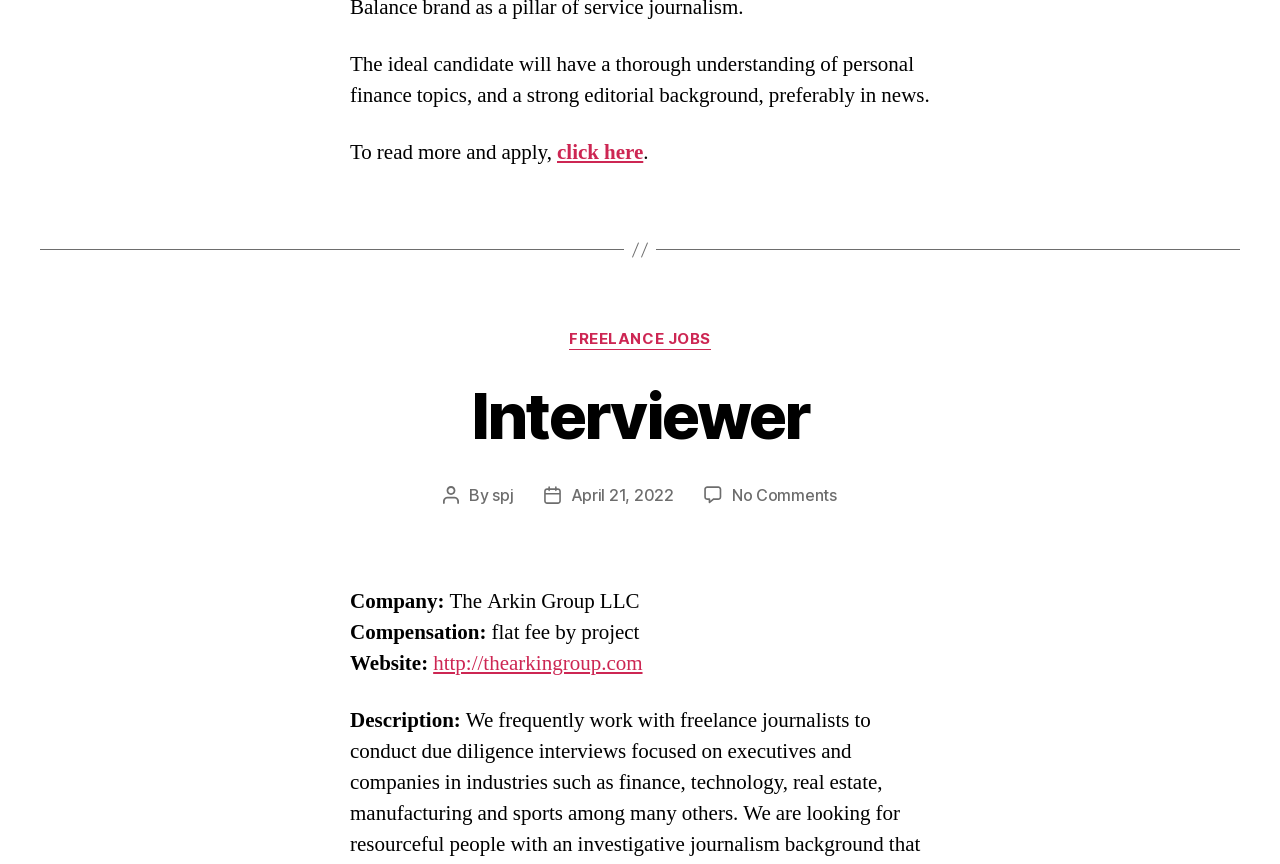What is the company name associated with the job posting?
Using the image as a reference, give an elaborate response to the question.

The company name 'The Arkin Group LLC' is associated with the job posting, which can be found in the section that lists the company details, specifically in the element with the text 'The Arkin Group LLC'.